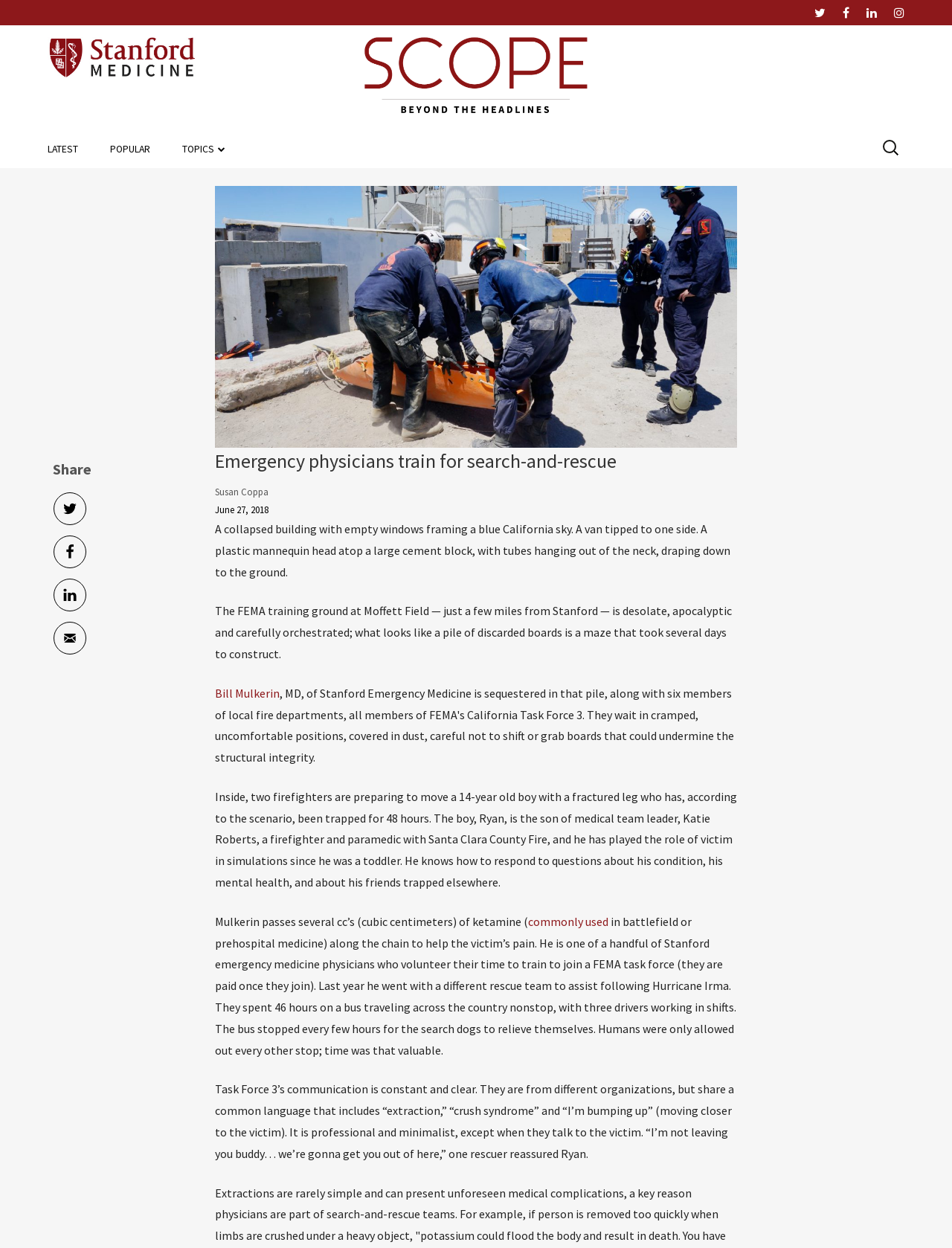What is the text of the webpage's headline?

Emergency physicians train for search-and-rescue